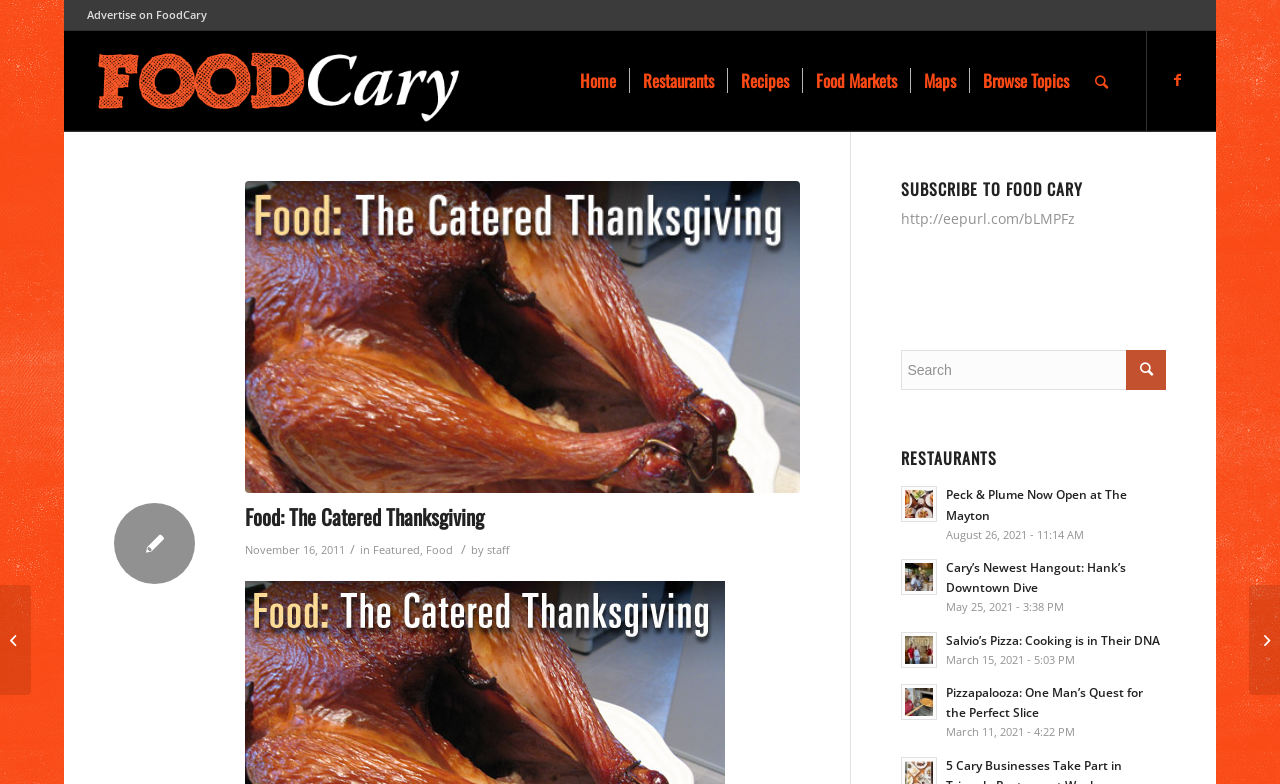Please pinpoint the bounding box coordinates for the region I should click to adhere to this instruction: "Visit Food Cary homepage".

[0.068, 0.04, 0.365, 0.167]